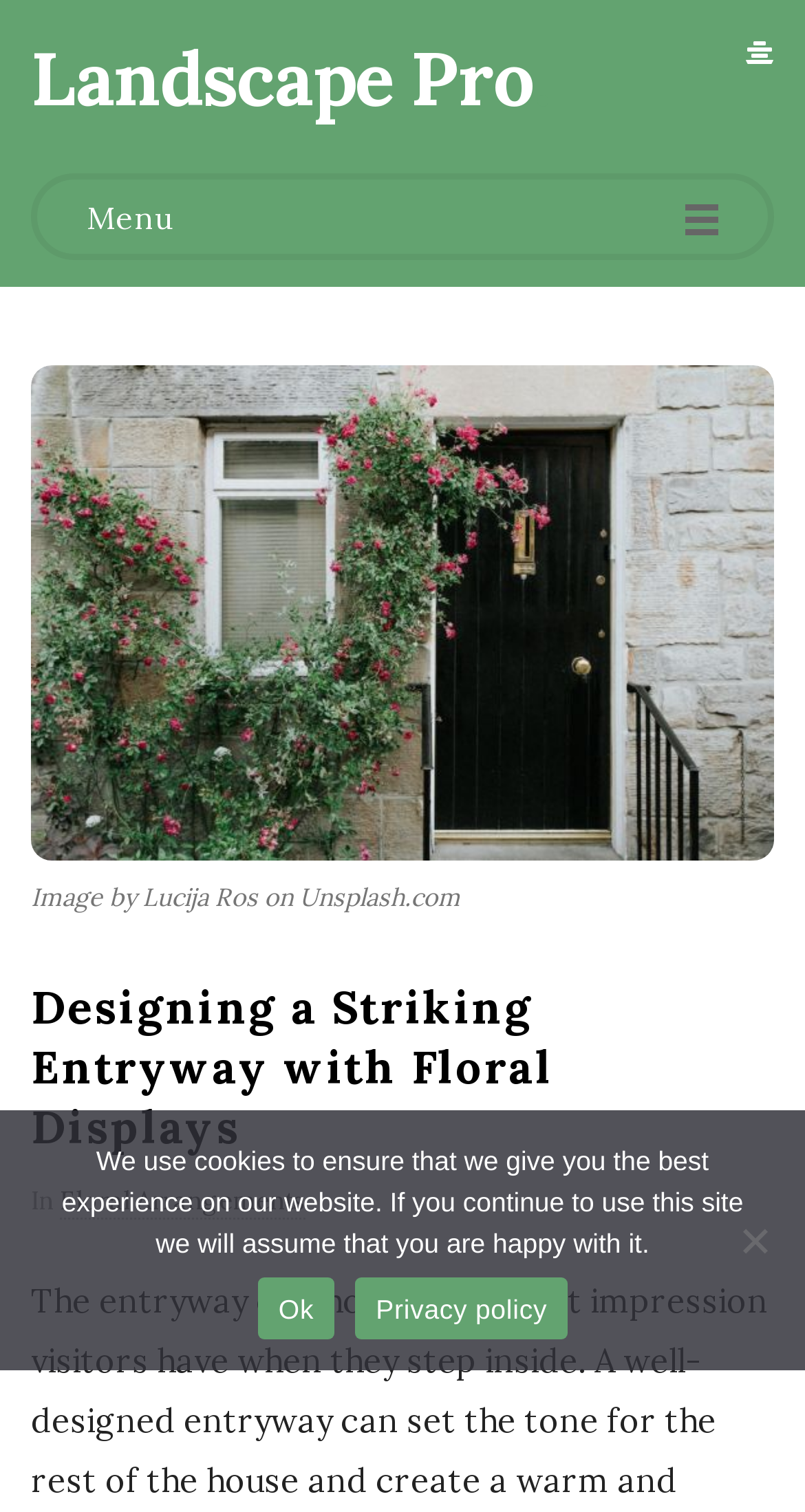What is the related topic linked to?
Provide an in-depth and detailed explanation in response to the question.

The related topic linked to can be found in the link element that says 'Floral Arrangements', which is located below the heading element that says 'Designing a Striking Entryway with Floral Displays'.